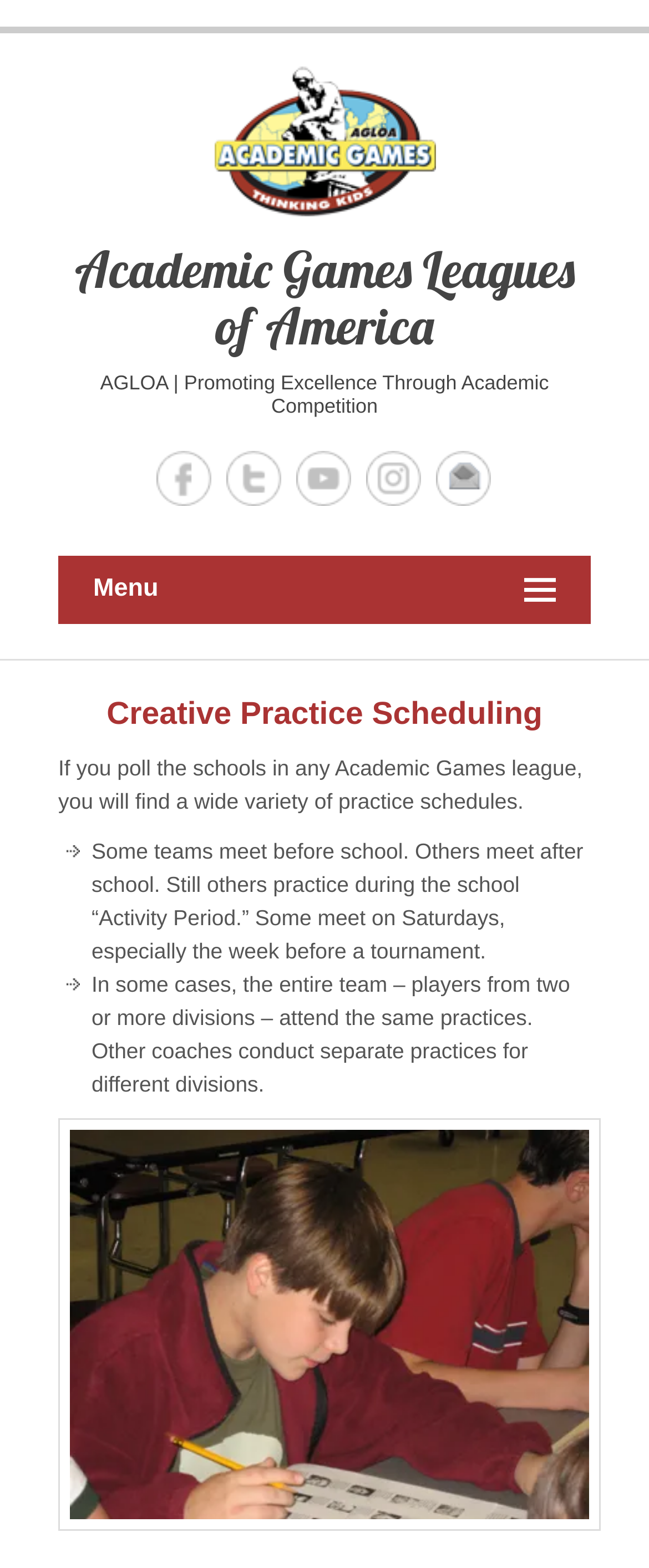For the given element description alt="Academic Games Leagues of America", determine the bounding box coordinates of the UI element. The coordinates should follow the format (top-left x, top-left y, bottom-right x, bottom-right y) and be within the range of 0 to 1.

[0.329, 0.045, 0.671, 0.06]